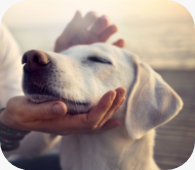What is the atmosphere of the outdoor setting?
Kindly offer a comprehensive and detailed response to the question.

The caption describes the soft, warm light of the background as suggesting a tranquil outdoor setting, which enhances the atmosphere of relaxation and harmony.